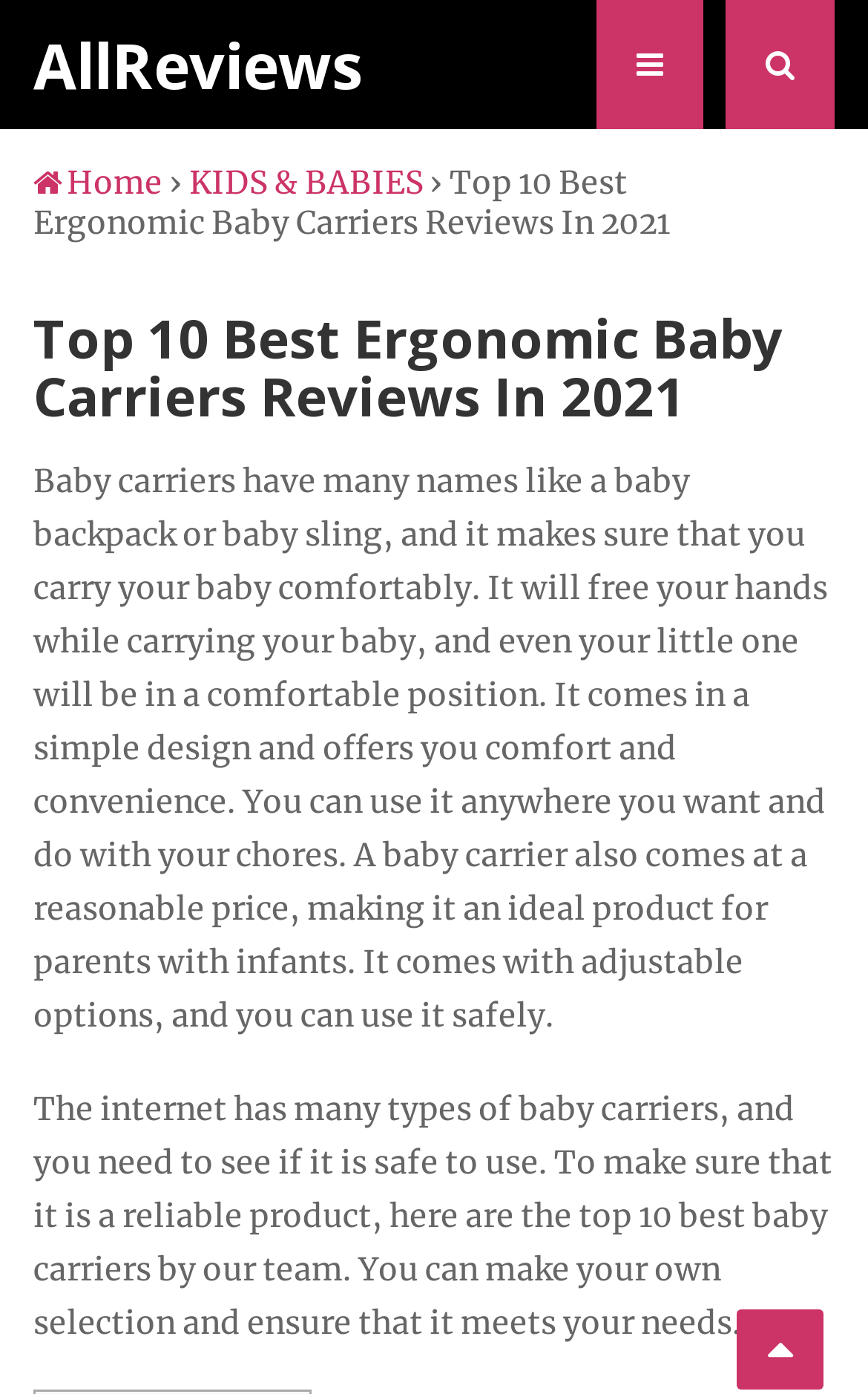Determine the webpage's heading and output its text content.

Top 10 Best Ergonomic Baby Carriers Reviews In 2021